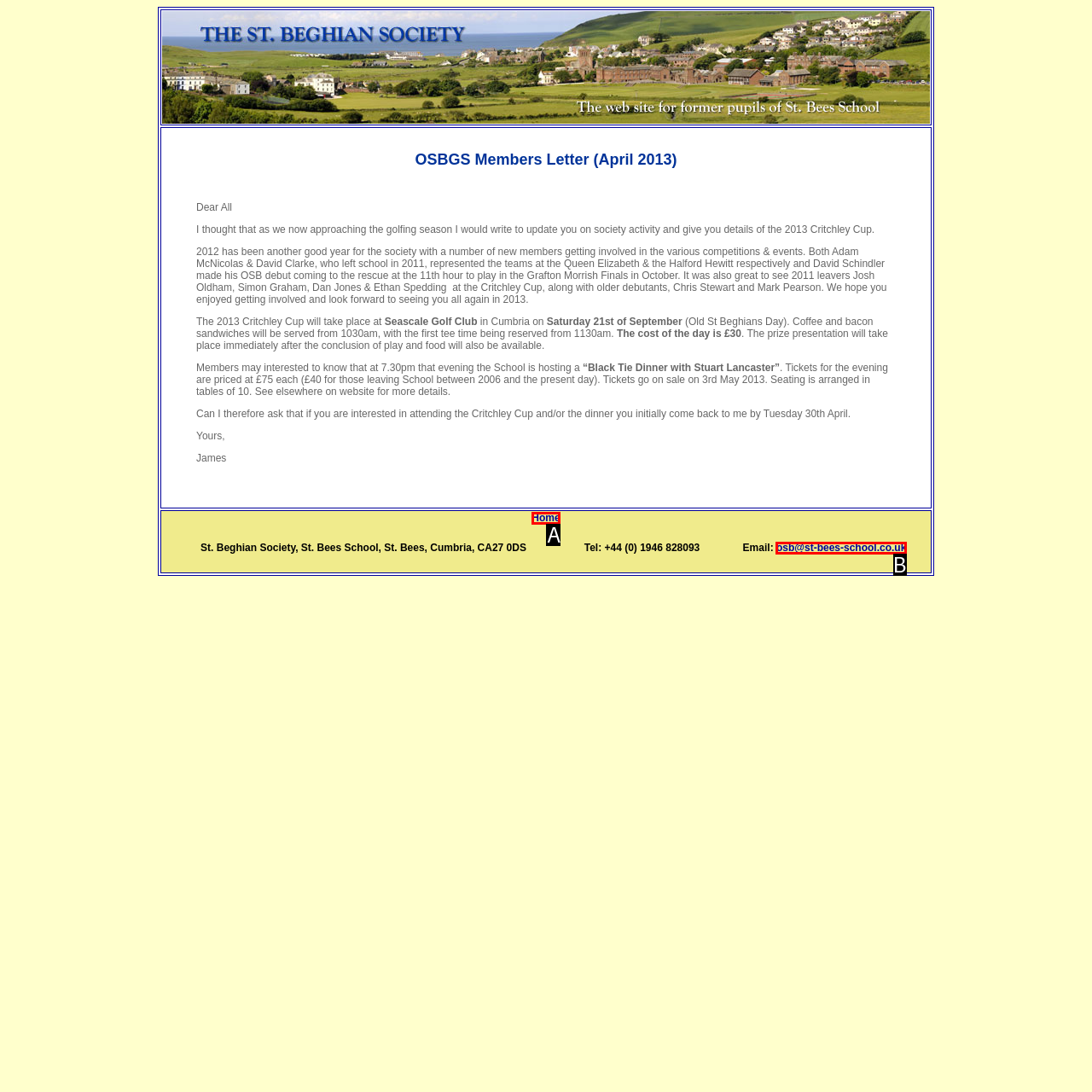Identify which HTML element matches the description: osb@st-bees-school.co.uk. Answer with the correct option's letter.

B